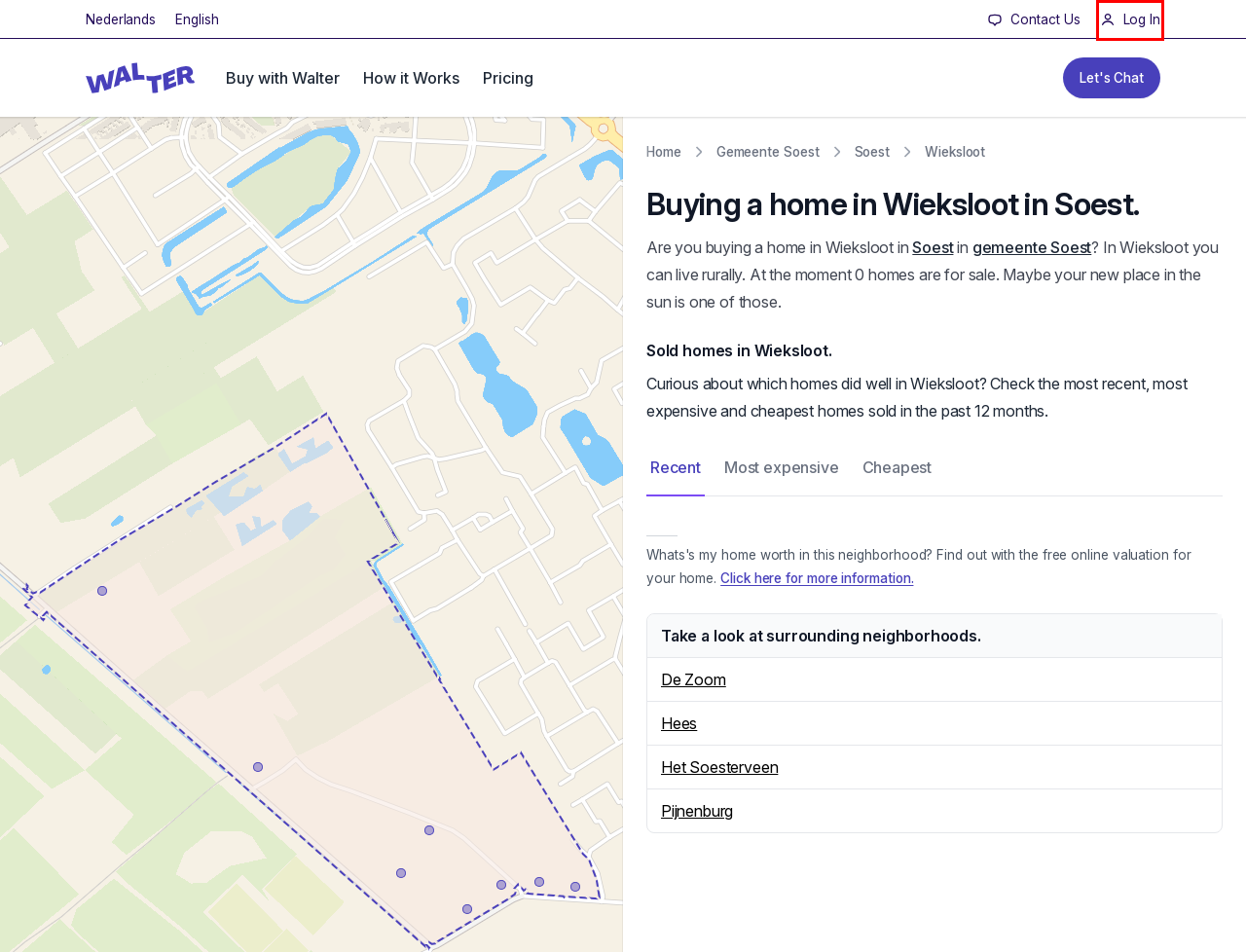Examine the webpage screenshot and identify the UI element enclosed in the red bounding box. Pick the webpage description that most accurately matches the new webpage after clicking the selected element. Here are the candidates:
A. Walter Living: De moderne aankoopmakelaar die je bij elke stap helpt.
B. Alle woningmarkt data Soest in Utrecht — Walterliving.com
C. Getting Started  | Walter: The modern buying agent
D. Contact | Walter: The modern buying agent
E. Privacy | Walter: The modern buying agent
F. Alle woningmarkt data Soest in de gemeente Soest — Walterliving.com
G. Walter Living: The modern buying agent to help you every step of the way.
H. Walter Living
     | Walter Living

H